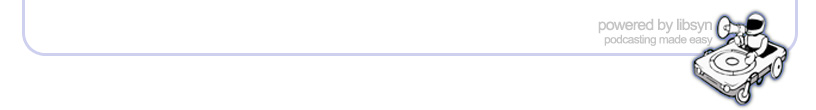Generate an elaborate caption that includes all aspects of the image.

The image features a design element that showcases the branding of Libsyn, a popular podcasting platform. At the forefront, a playful illustration of a character engaging with a turntable signifies the platform's focus on audio and podcast production. This imagery communicates a sense of creativity and innovation within the podcasting space. Below this illustration, the text "powered by libsyn" emphasizes the platform’s role in facilitating easy podcast creation and distribution. The design is complemented by a soft blue background, contributing to a clean and inviting aesthetic that appeals to podcasters seeking efficient and user-friendly solutions for their audio content.